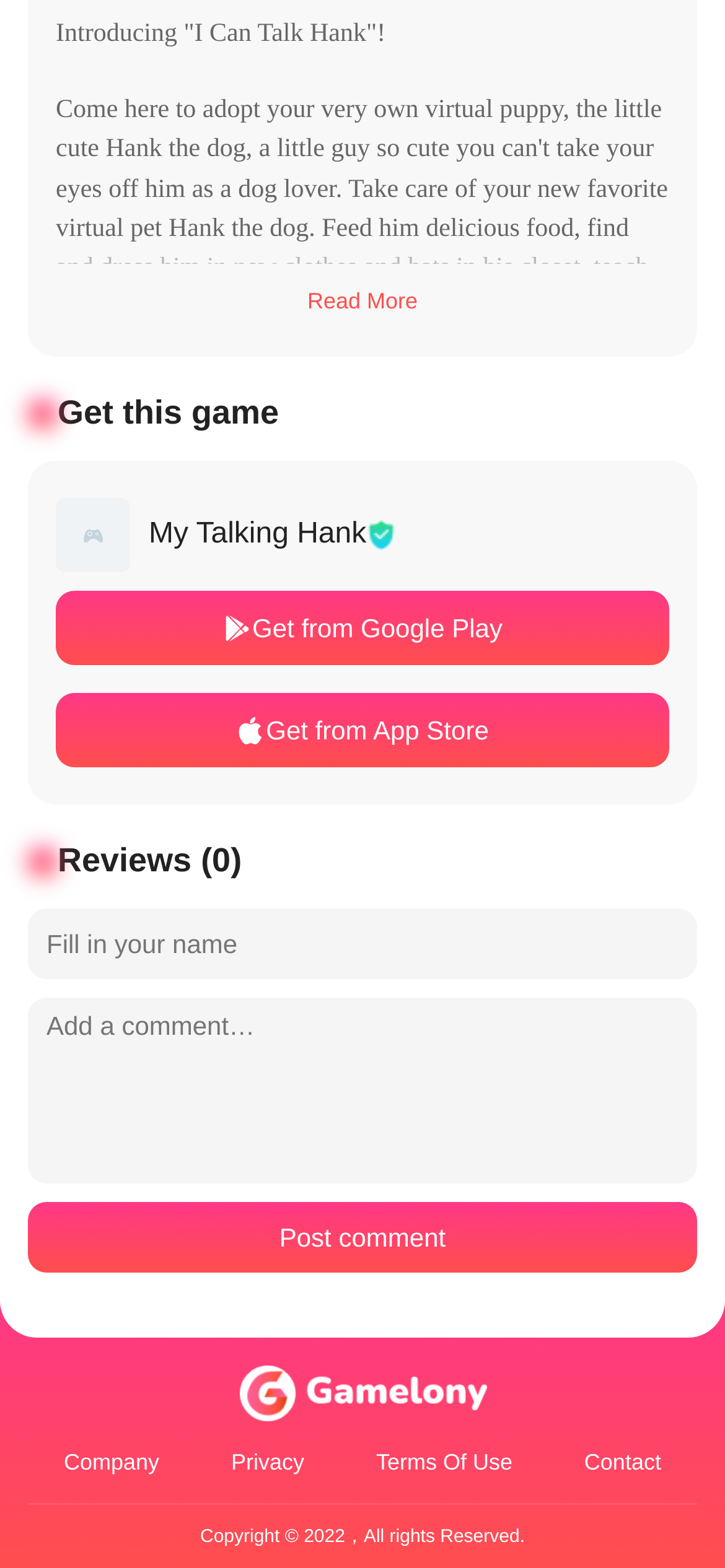Provide the bounding box coordinates for the area that should be clicked to complete the instruction: "Read the mission statement".

None